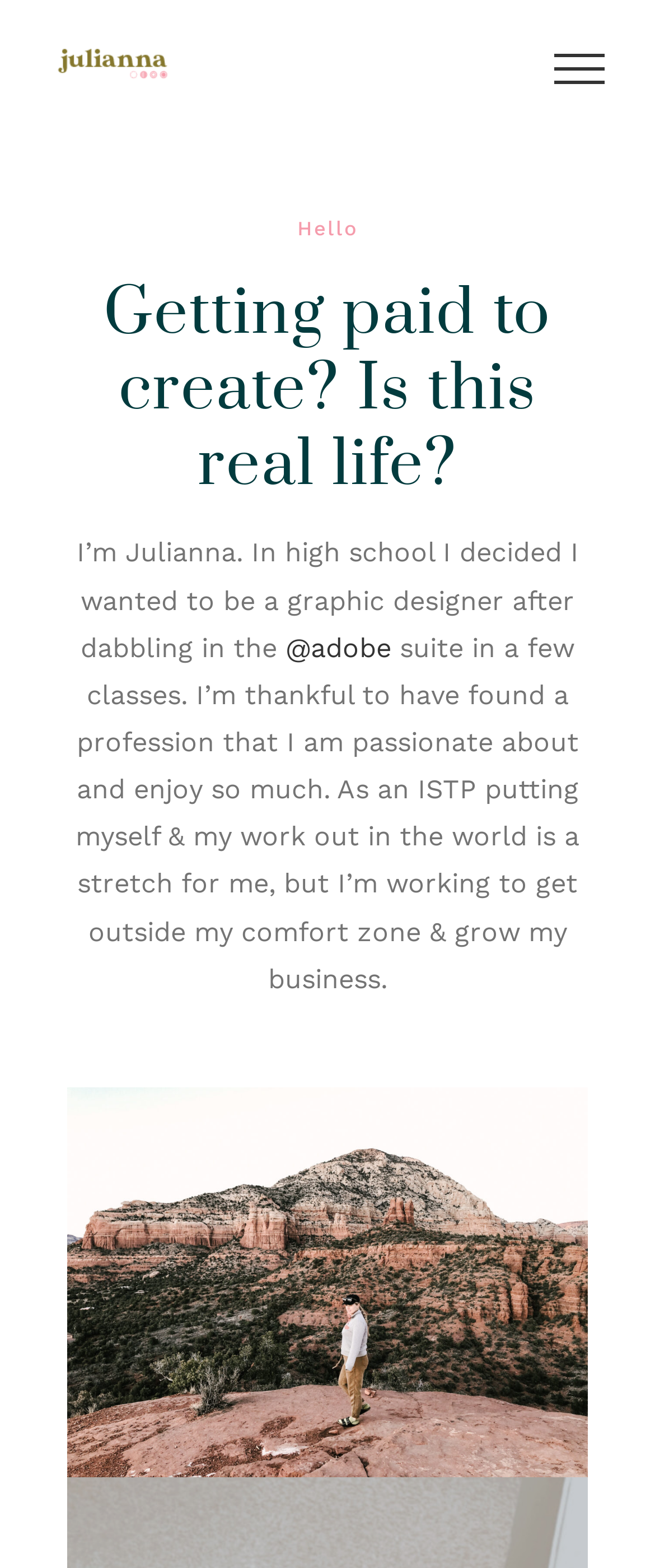What is the author's name?
Use the image to give a comprehensive and detailed response to the question.

The author mentions 'I’m Julianna' which indicates that the author's name is Julianna.